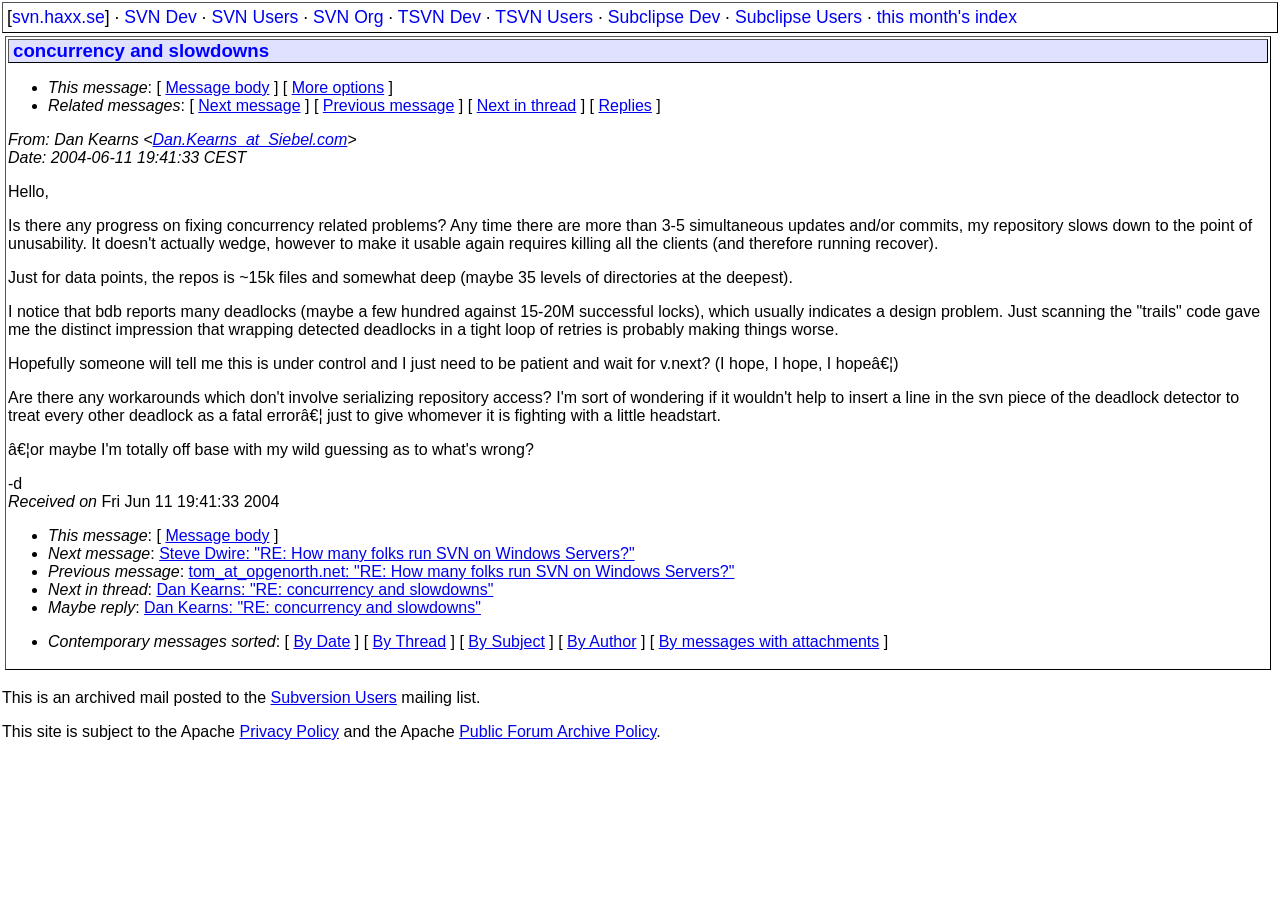Review the image closely and give a comprehensive answer to the question: How many files are in the repository?

The number of files in the repository is approximately 15,000, as mentioned in the StaticText element with the text 'Just for data points, the repos is ~15k files and somewhat deep (maybe 35 levels of directories at the deepest).'.